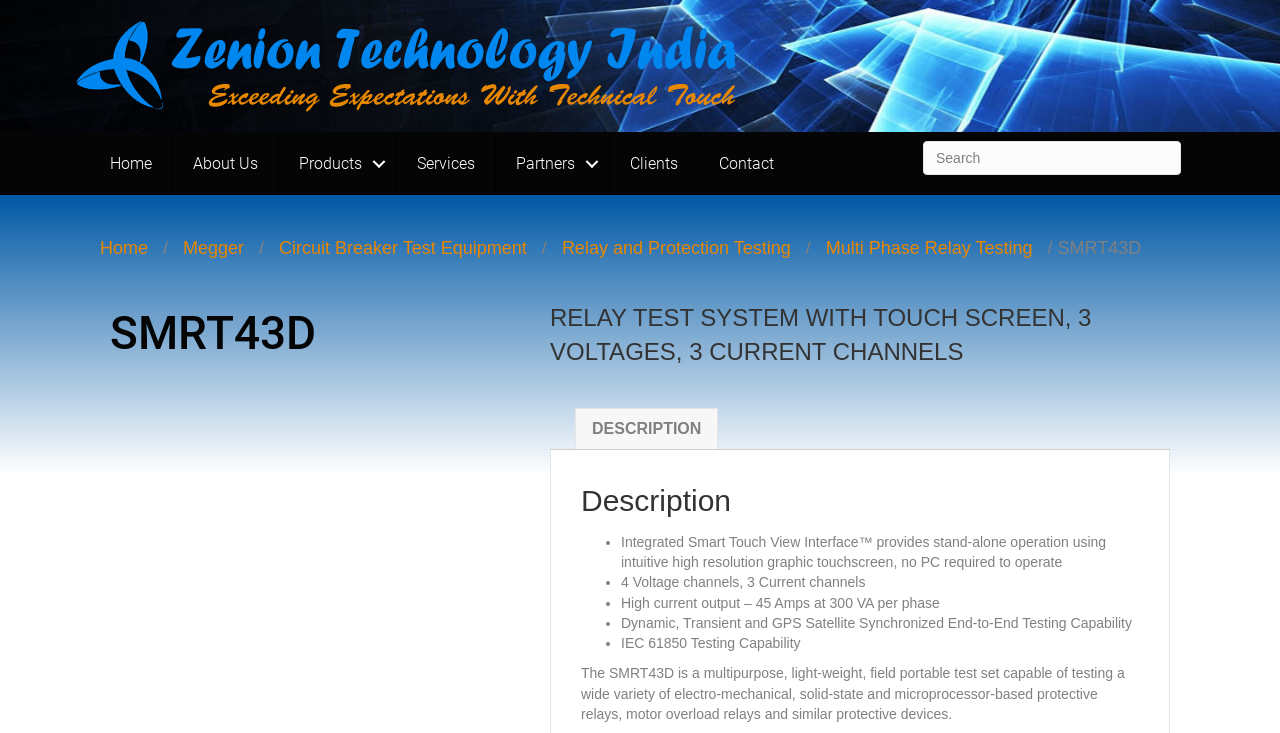Find the bounding box coordinates of the clickable element required to execute the following instruction: "Search for something". Provide the coordinates as four float numbers between 0 and 1, i.e., [left, top, right, bottom].

[0.721, 0.192, 0.923, 0.239]